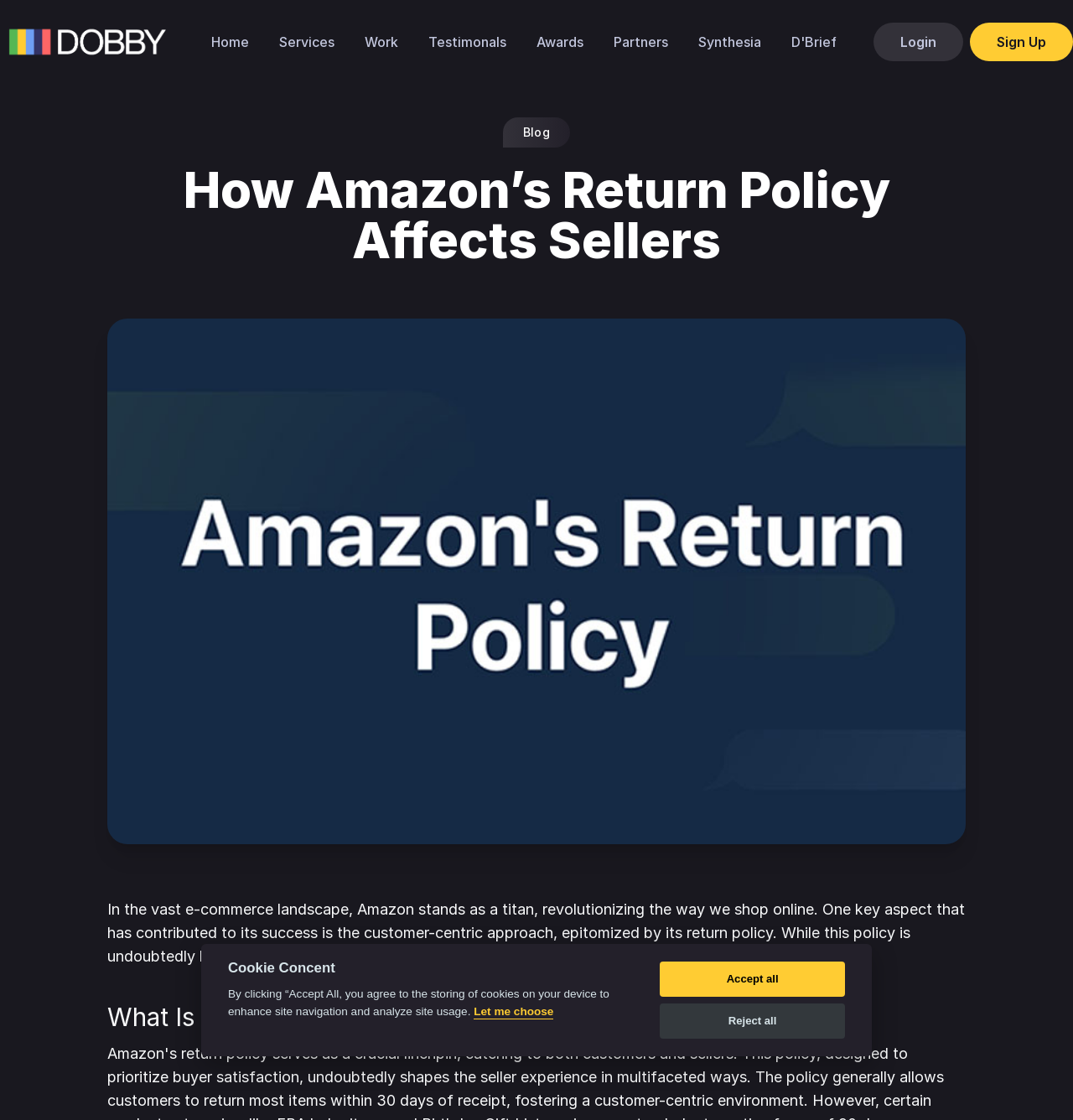How many links are in the navigation menu?
Based on the image, give a one-word or short phrase answer.

8